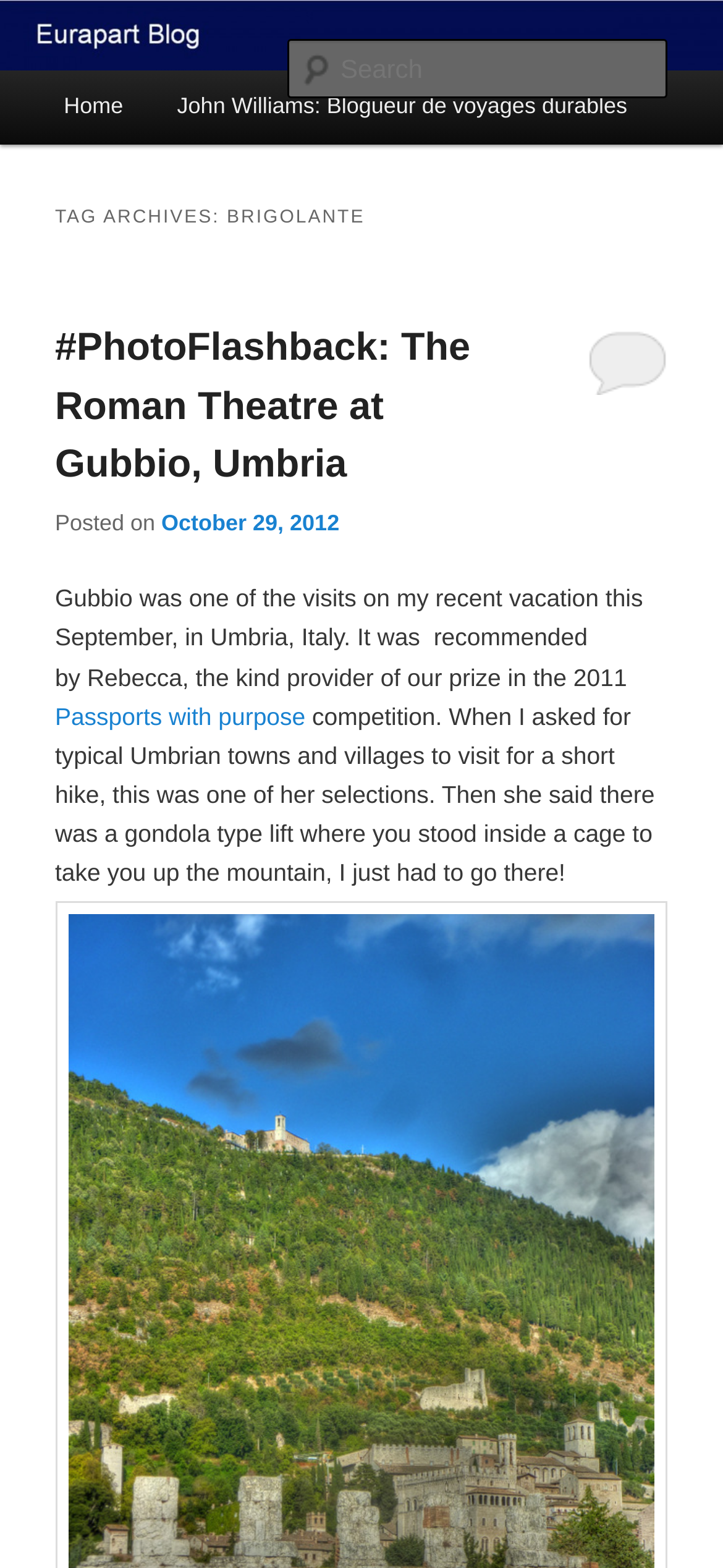Please give a succinct answer using a single word or phrase:
How many main menu items are there?

2